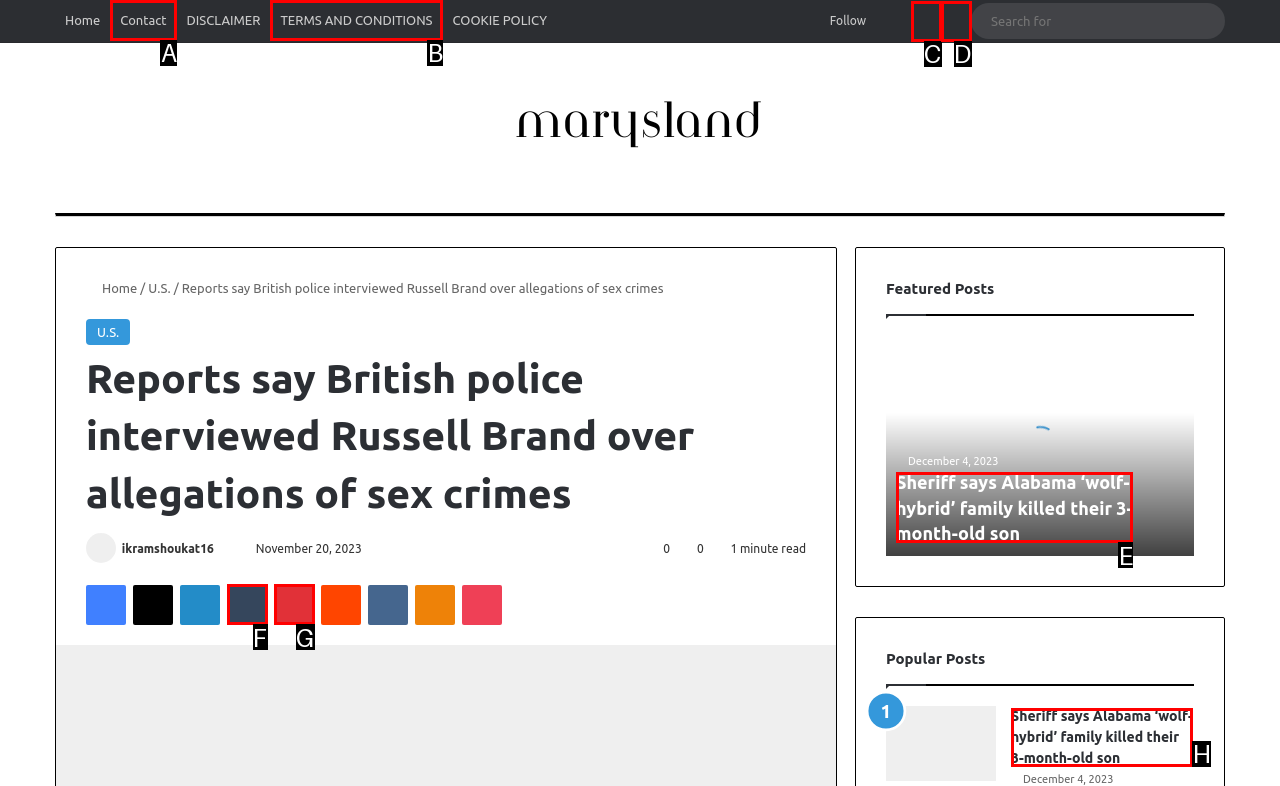Pick the option that corresponds to: TERMS AND CONDITIONS
Provide the letter of the correct choice.

B